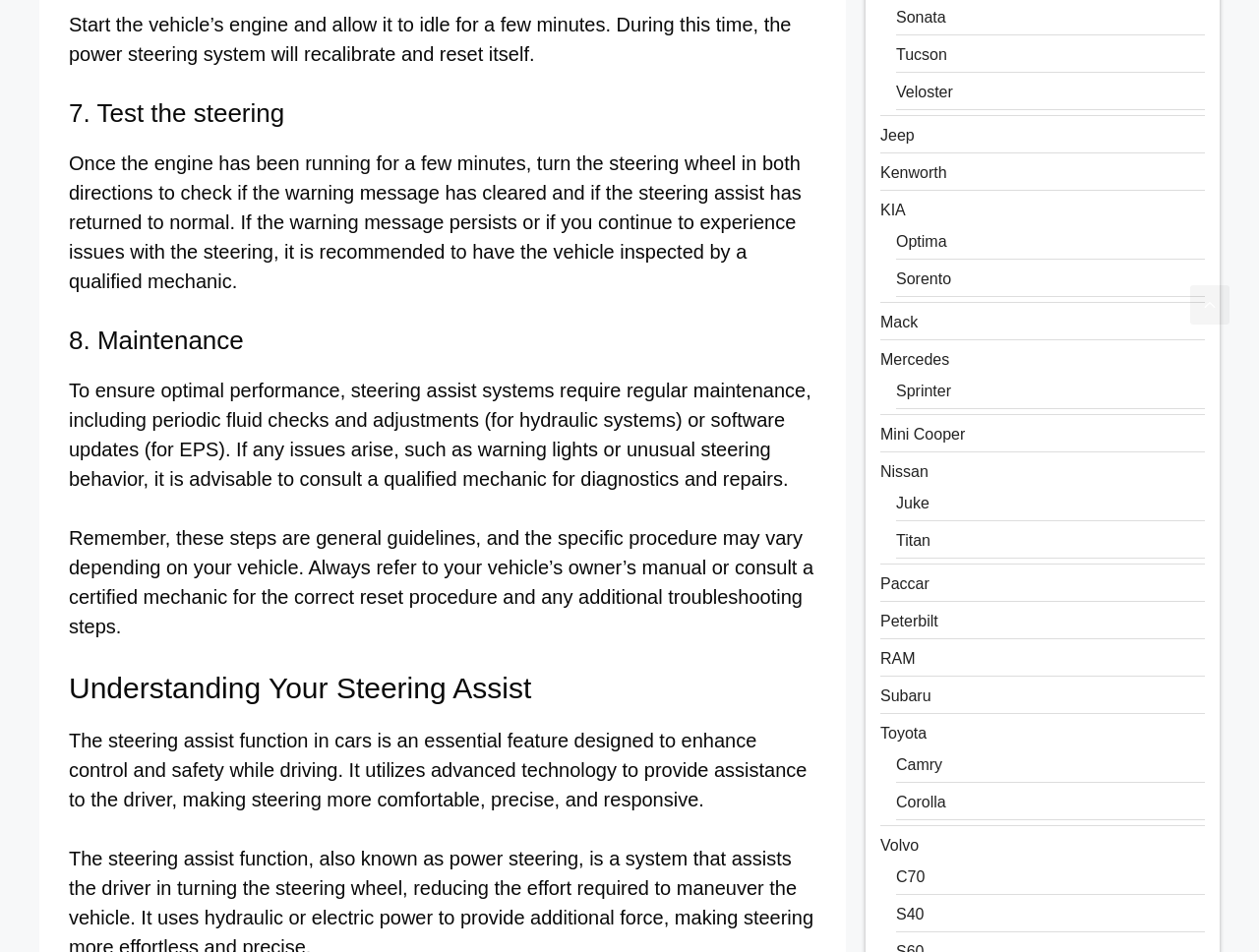Please specify the bounding box coordinates of the clickable region necessary for completing the following instruction: "Click on the link to learn about Sonata". The coordinates must consist of four float numbers between 0 and 1, i.e., [left, top, right, bottom].

[0.712, 0.009, 0.751, 0.027]